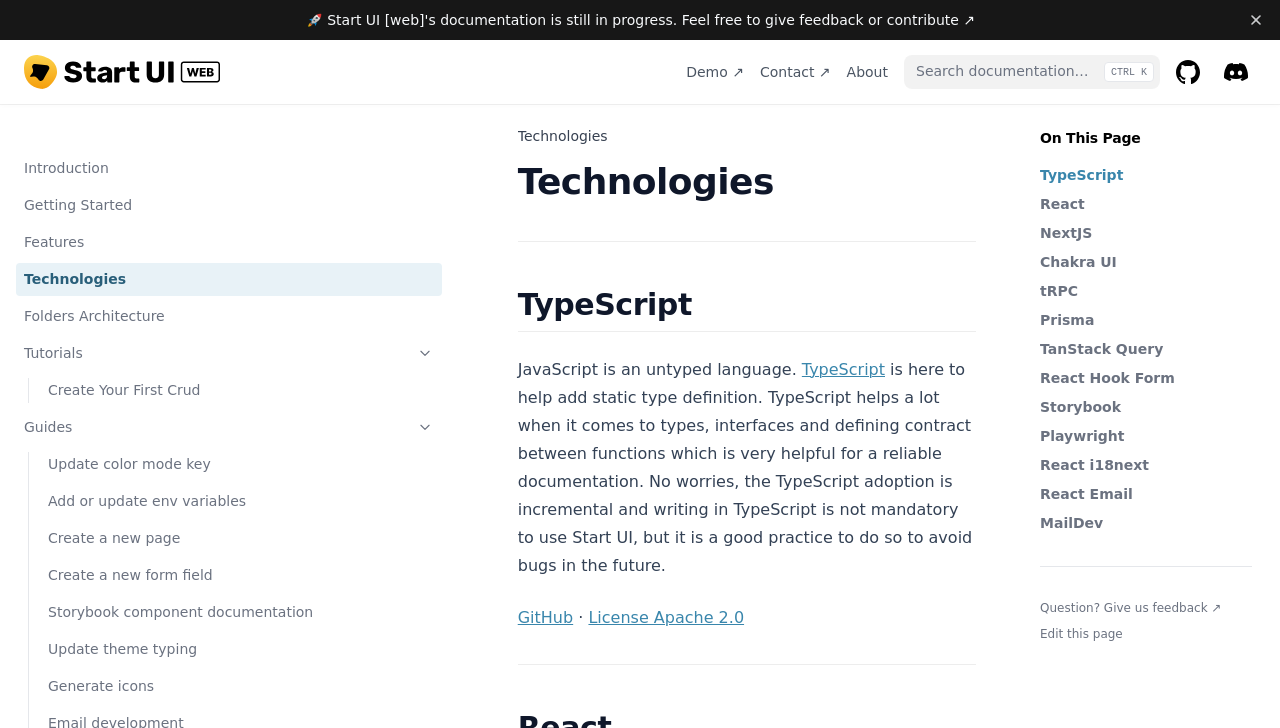Offer a thorough description of the webpage.

The webpage is about Start UI, an opinionated UI starter for React, from the Bearstudio team. At the top, there is a banner with a link to provide feedback or contribute, accompanied by a dismiss button on the right. Below the banner, there are several links to navigate to different sections, including Demo, Contact, About, and a search box to search documentation.

On the top-right corner, there are links to GitHub and Discord, each with an accompanying image. On the left side, there is a navigation menu with links to various sections, including Introduction, Getting Started, Features, Technologies, Folders Architecture, Tutorials, and Guides.

The main content area is divided into two sections. The left section has a list of links to different guides and tutorials, such as Create Your First Crud, Update color mode key, and Storybook component documentation. The right section has a heading "On This Page" followed by a list of links to various technologies used in Start UI, including TypeScript, React, NextJS, Chakra UI, and others.

Below the list of technologies, there is a section dedicated to the technology "TypeScript", which includes a heading, a separator line, and a paragraph of text describing the benefits of using TypeScript. There are also links to TypeScript and GitHub, as well as a license information section.

At the bottom of the page, there are links to provide feedback, edit the page, and a permalink to the current section.